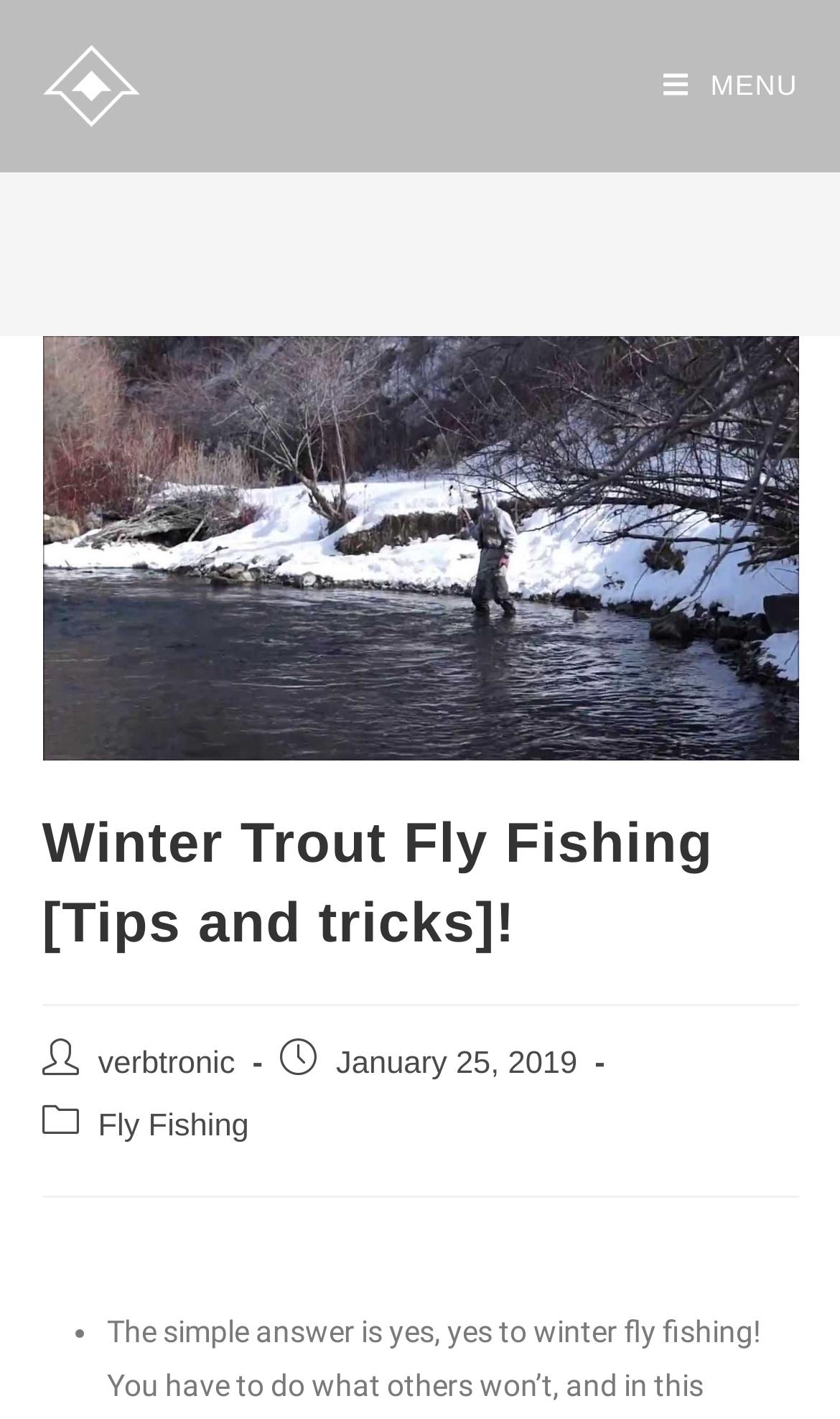Given the content of the image, can you provide a detailed answer to the question?
What is the category of the article?

The category of the article can be found in the link element with the text 'Fly Fishing' below the header section of the webpage.